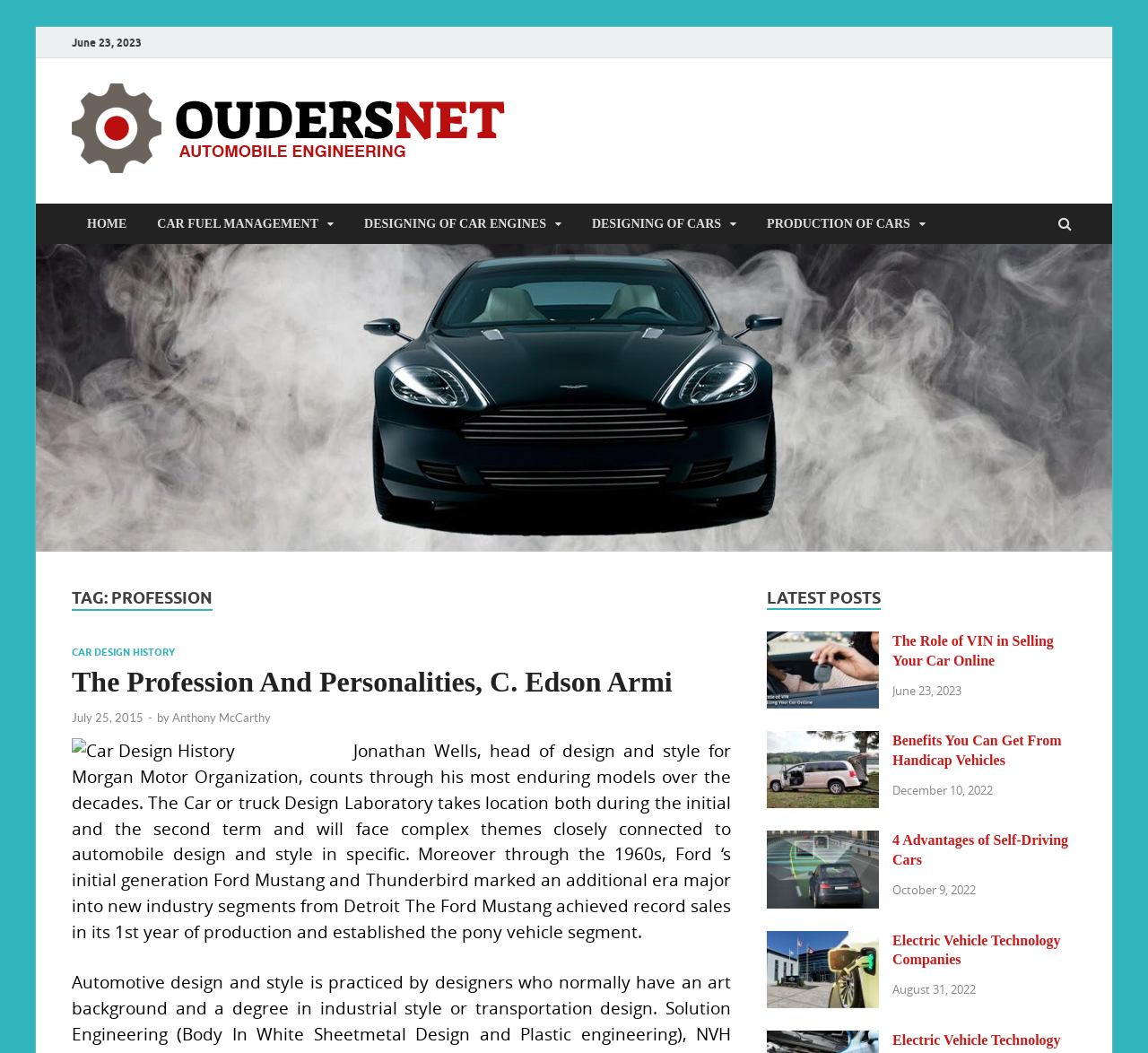What is the theme of the image at the top of the webpage?
Analyze the screenshot and provide a detailed answer to the question.

The image at the top of the webpage is located next to the link 'OUDERS – Automobile', and it appears to be a logo or a banner related to automobiles, indicating that the theme of the image is automobile-related.